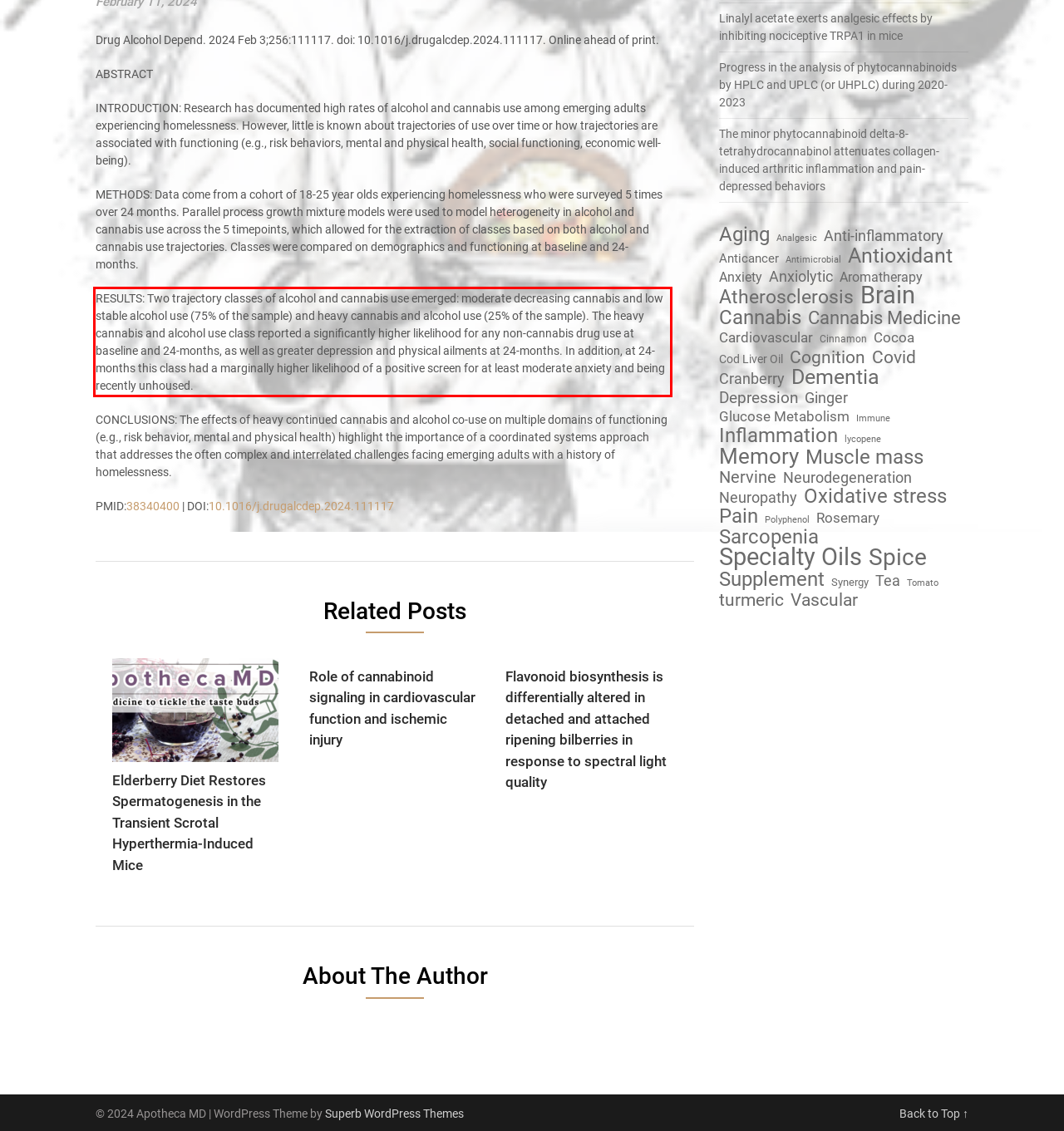You are provided with a screenshot of a webpage containing a red bounding box. Please extract the text enclosed by this red bounding box.

RESULTS: Two trajectory classes of alcohol and cannabis use emerged: moderate decreasing cannabis and low stable alcohol use (75% of the sample) and heavy cannabis and alcohol use (25% of the sample). The heavy cannabis and alcohol use class reported a significantly higher likelihood for any non-cannabis drug use at baseline and 24-months, as well as greater depression and physical ailments at 24-months. In addition, at 24-months this class had a marginally higher likelihood of a positive screen for at least moderate anxiety and being recently unhoused.